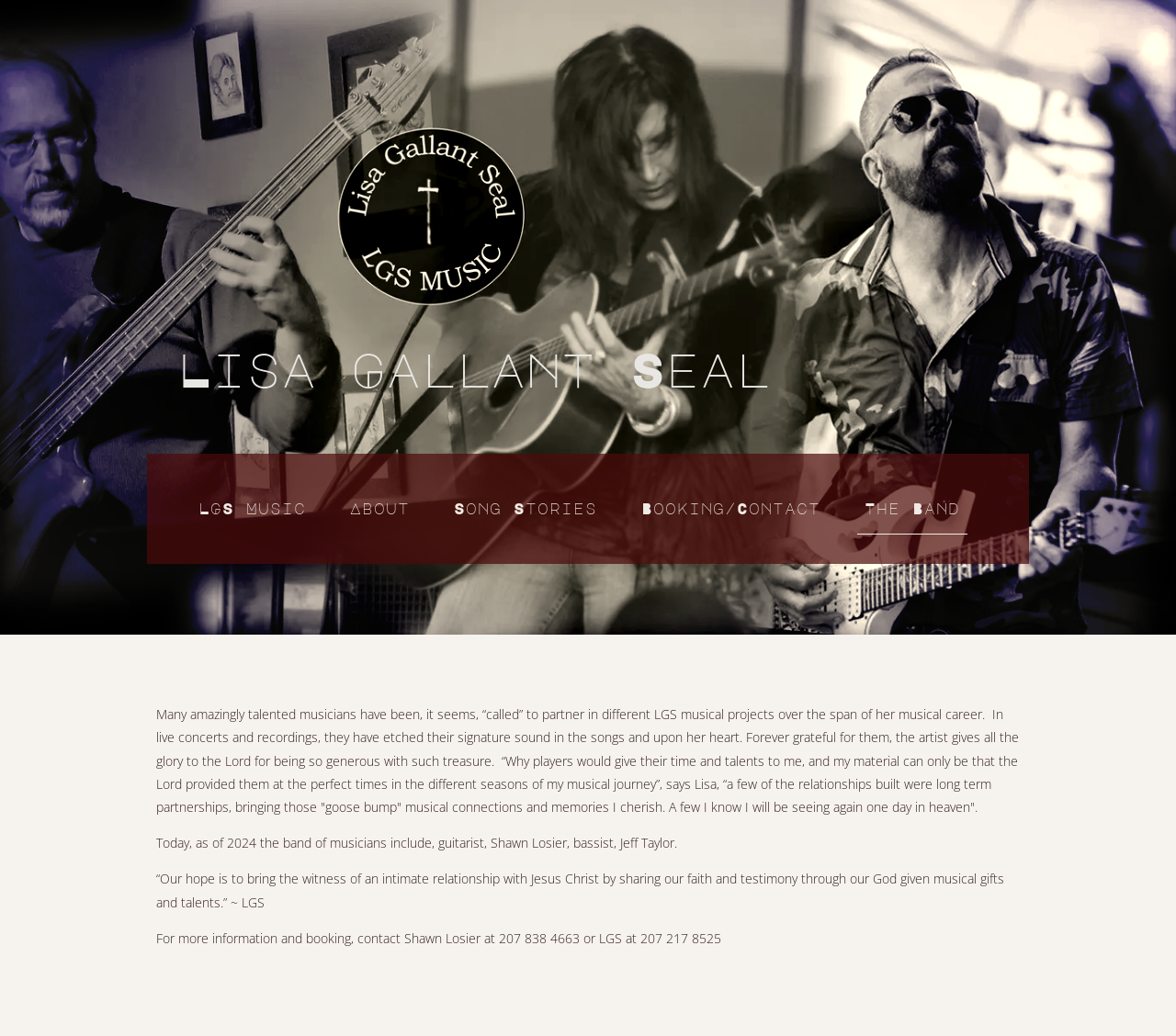What is the name of the songwriter artist?
Use the information from the image to give a detailed answer to the question.

The question asks for the name of the songwriter artist, which can be found in the heading element 'Lisa Gallant Seal' with bounding box coordinates [0.125, 0.331, 0.875, 0.382]. This element is a direct child of the root element and is likely to be a prominent heading on the webpage.